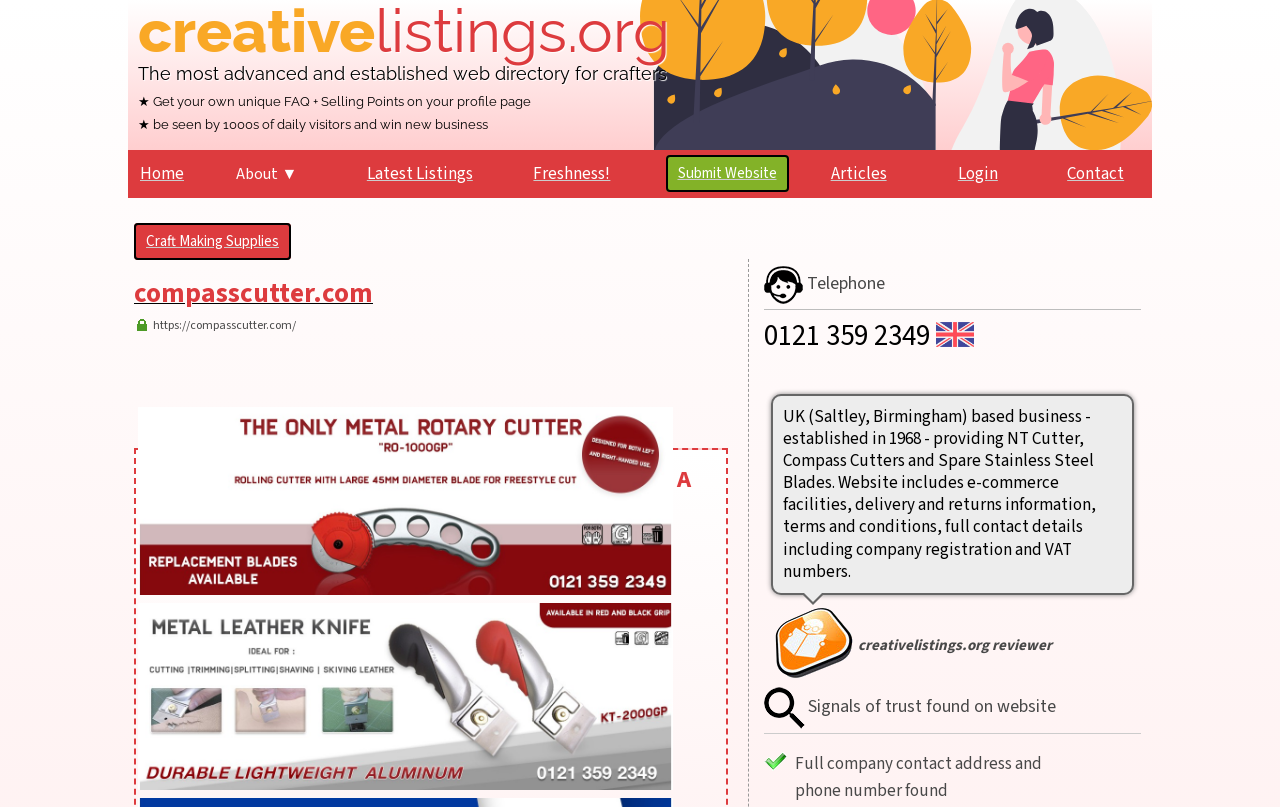Answer the question in one word or a short phrase:
What type of review does the website have?

creativelistings.org reviewer